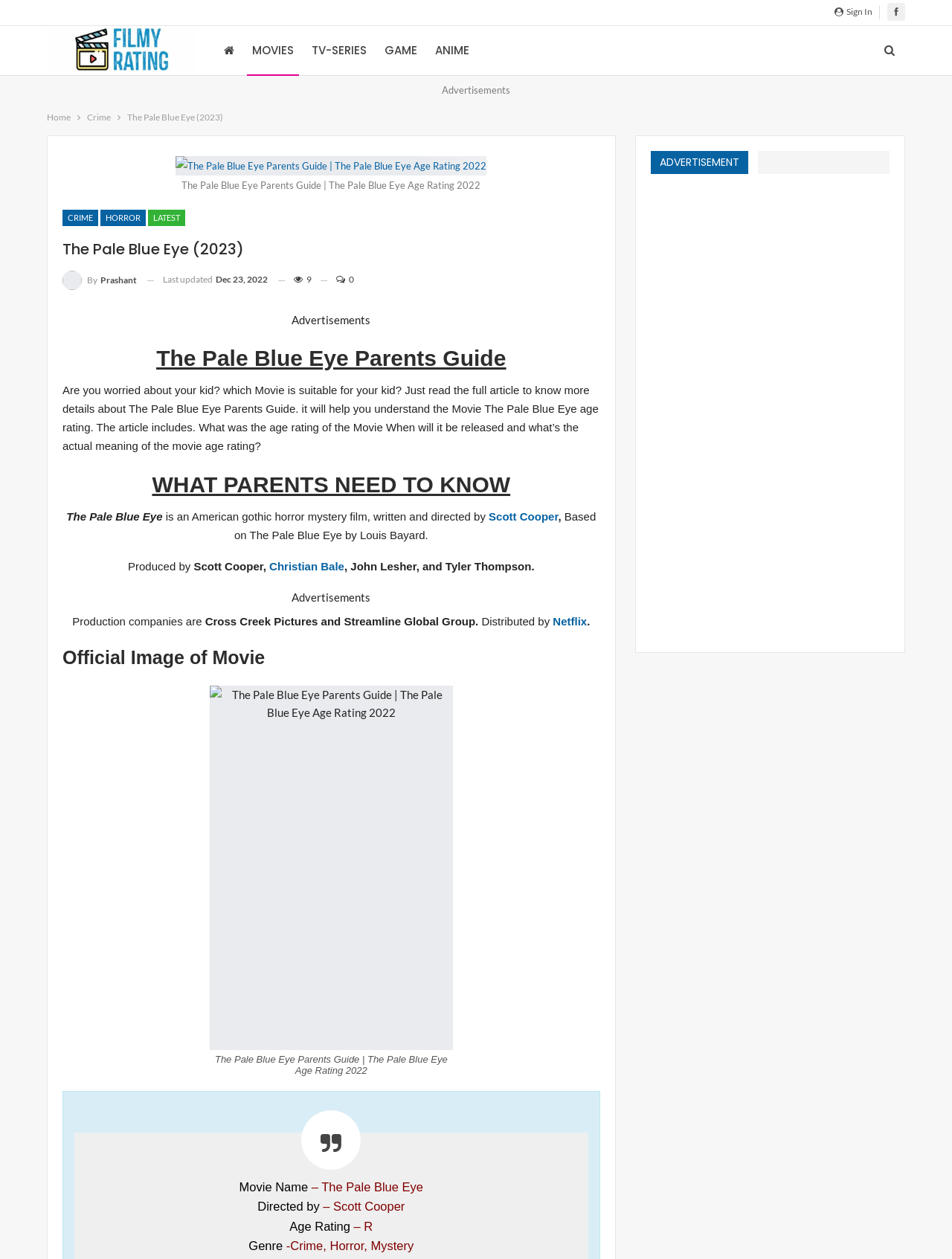Specify the bounding box coordinates of the area that needs to be clicked to achieve the following instruction: "Go to Filmy Rating".

[0.049, 0.021, 0.214, 0.057]